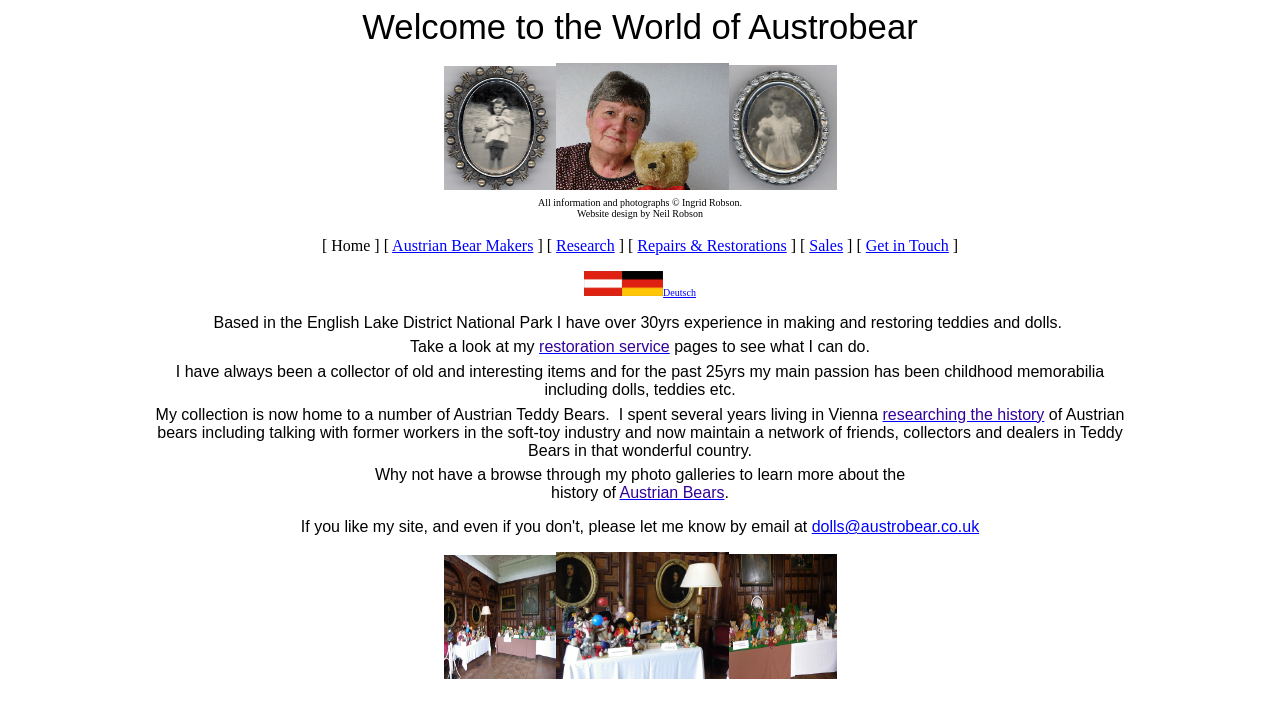Determine the bounding box coordinates of the element that should be clicked to execute the following command: "Get in Touch".

[0.676, 0.325, 0.741, 0.348]